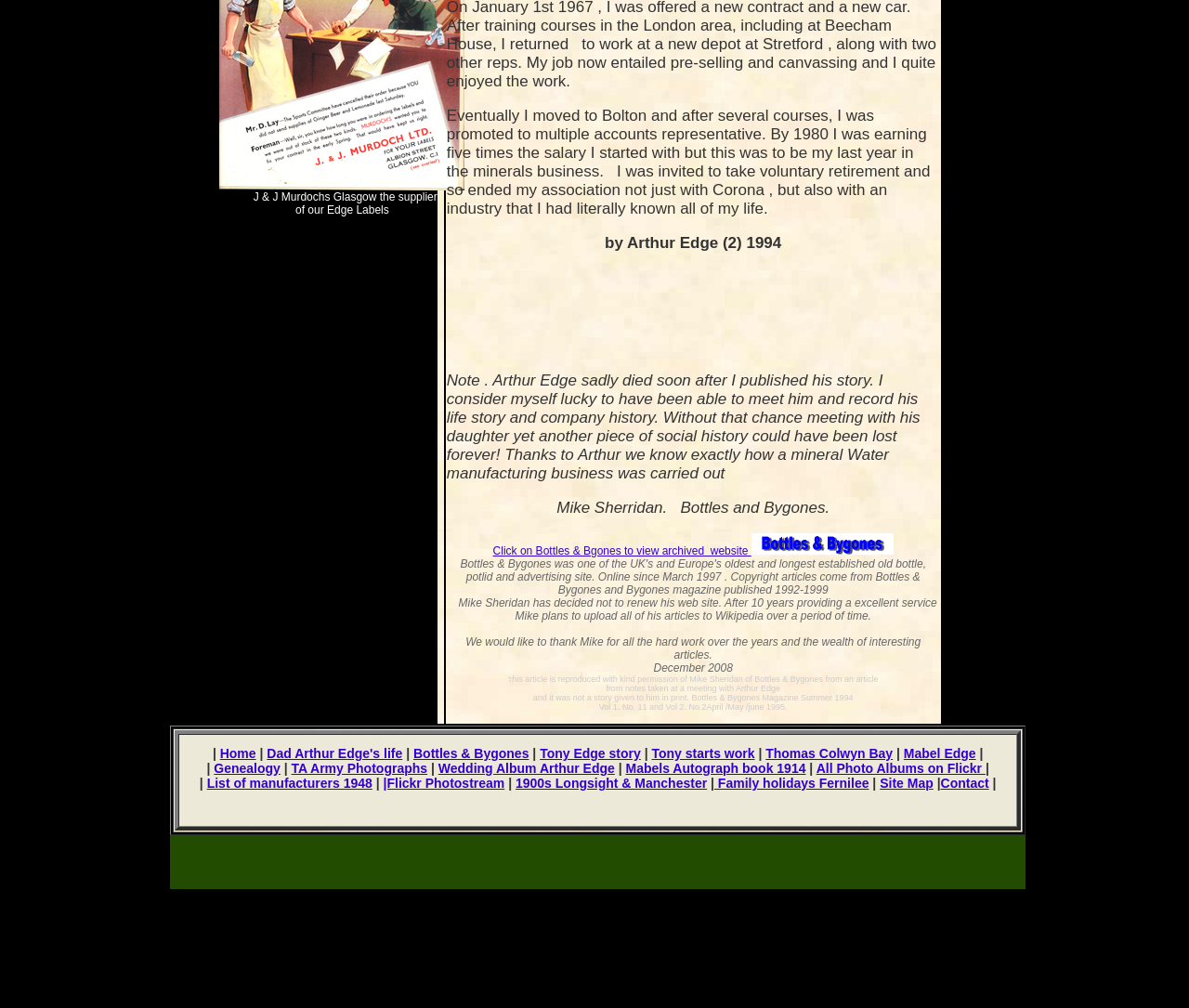Please give a one-word or short phrase response to the following question: 
What is the relationship between Arthur Edge and Mike Sheridan?

Author and subject